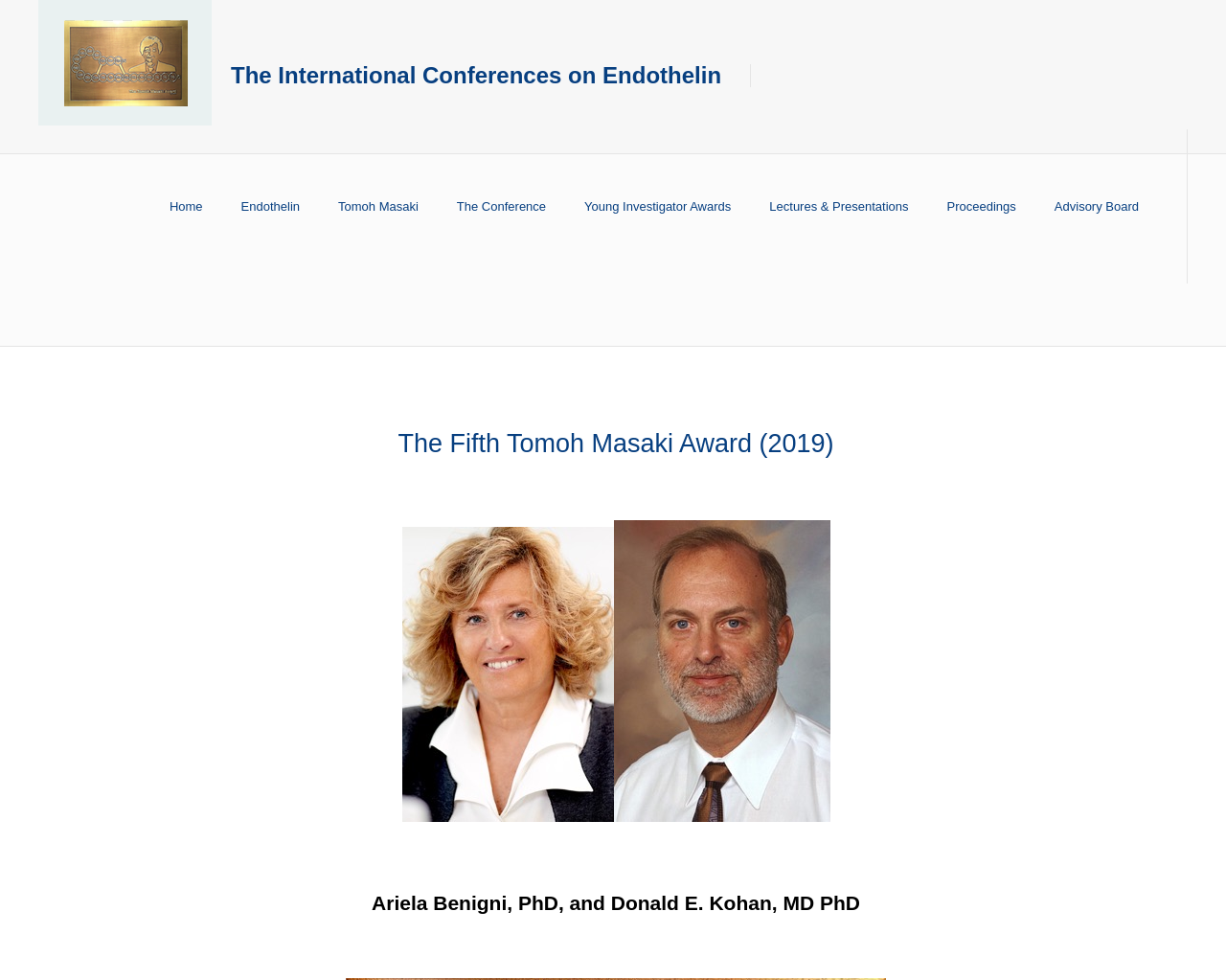Extract the heading text from the webpage.

The International Conferences on Endothelin